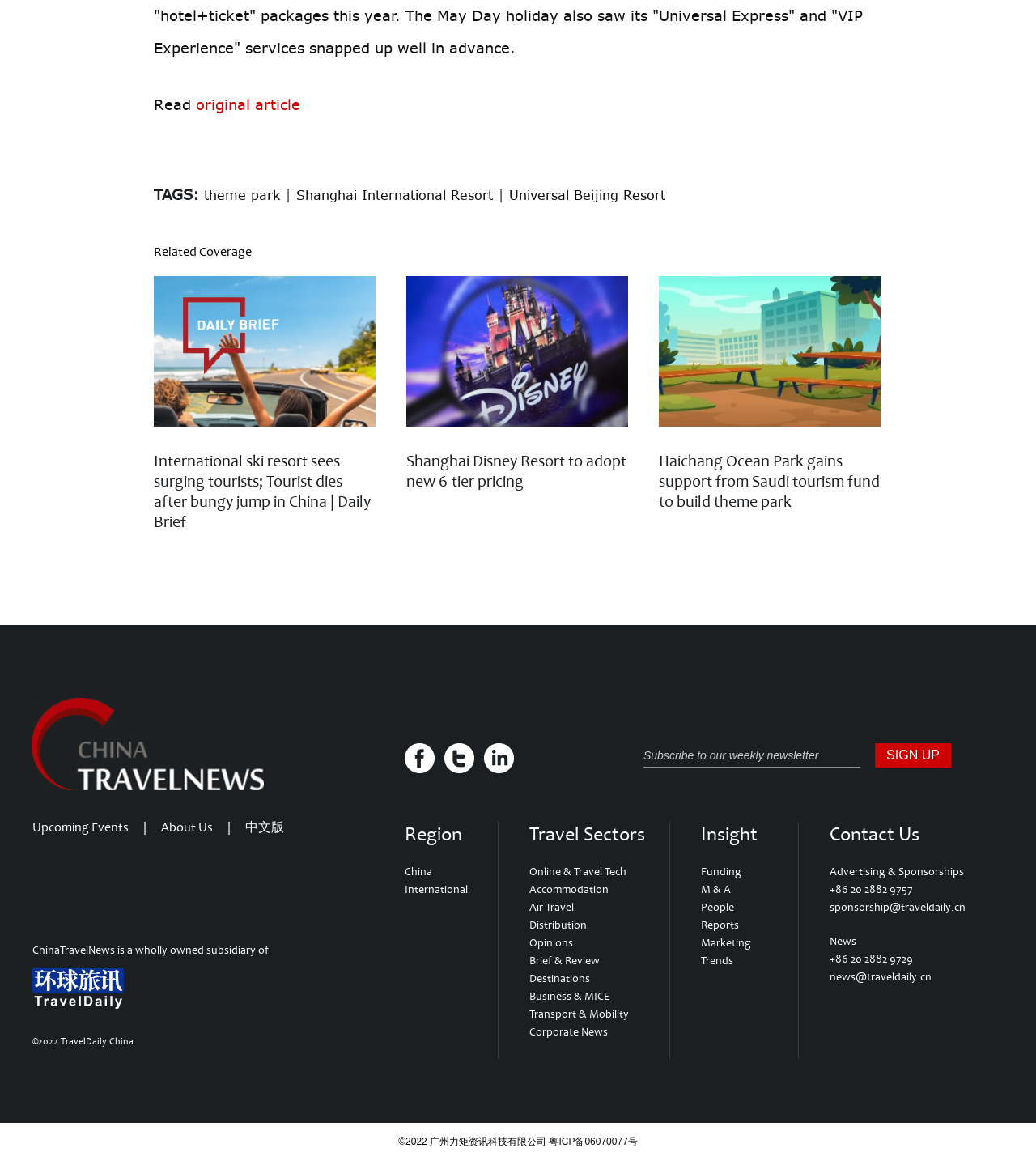Can you show the bounding box coordinates of the region to click on to complete the task described in the instruction: "Click the UT Austin Portugal logo"?

None